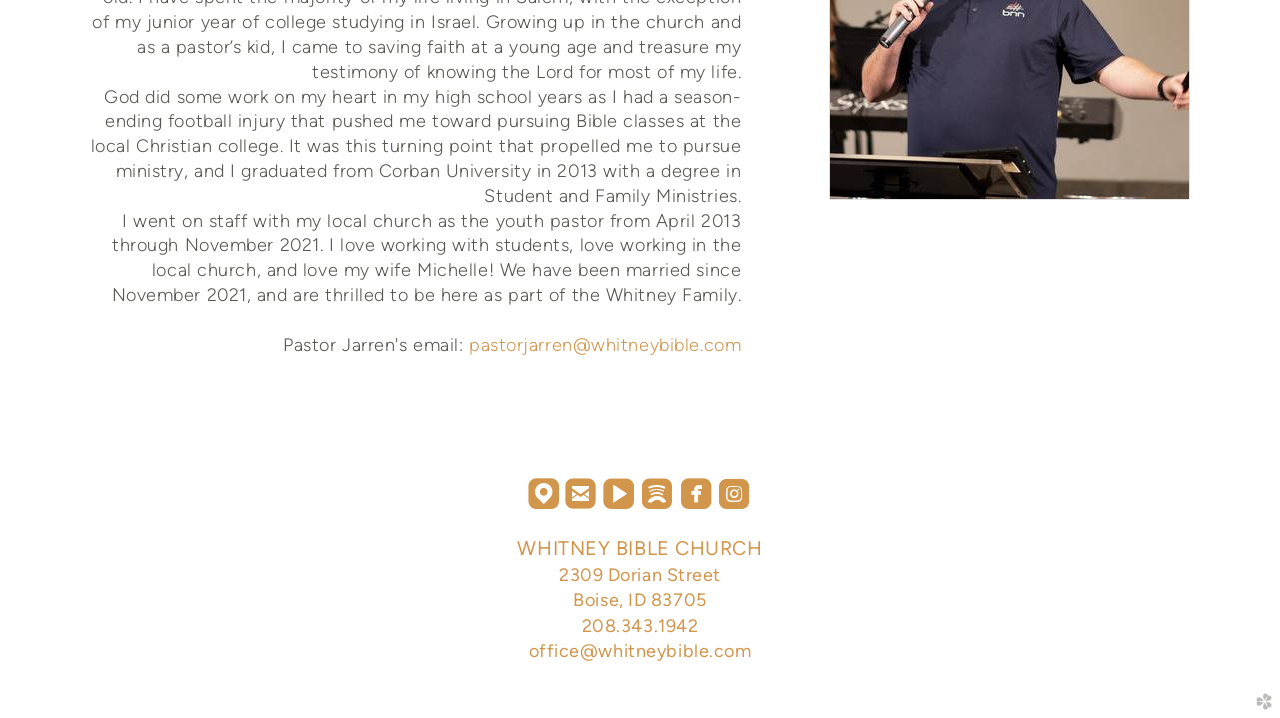Using the provided element description, identify the bounding box coordinates as (top-left x, top-left y, bottom-right x, bottom-right y). Ensure all values are between 0 and 1. Description: roundedspotify

[0.502, 0.674, 0.526, 0.706]